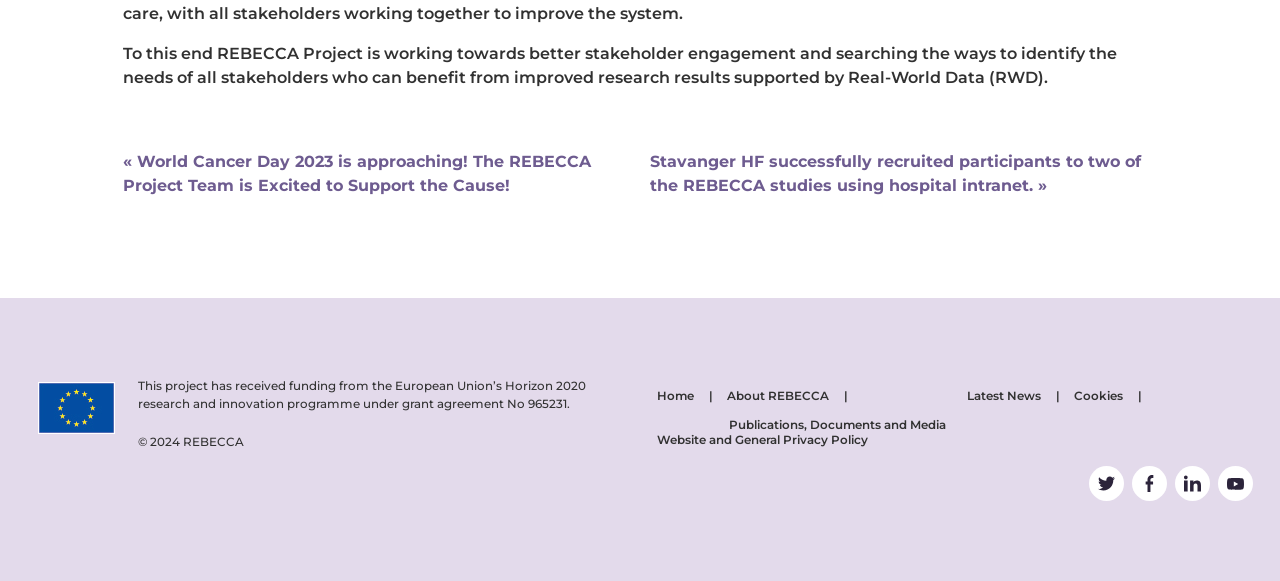What is the position of the Twitter logo?
Carefully examine the image and provide a detailed answer to the question.

The Twitter logo is located at the bottom right of the webpage, as indicated by its bounding box coordinates [0.851, 0.802, 0.878, 0.862] which shows that it is positioned at the bottom of the webpage and towards the right side.